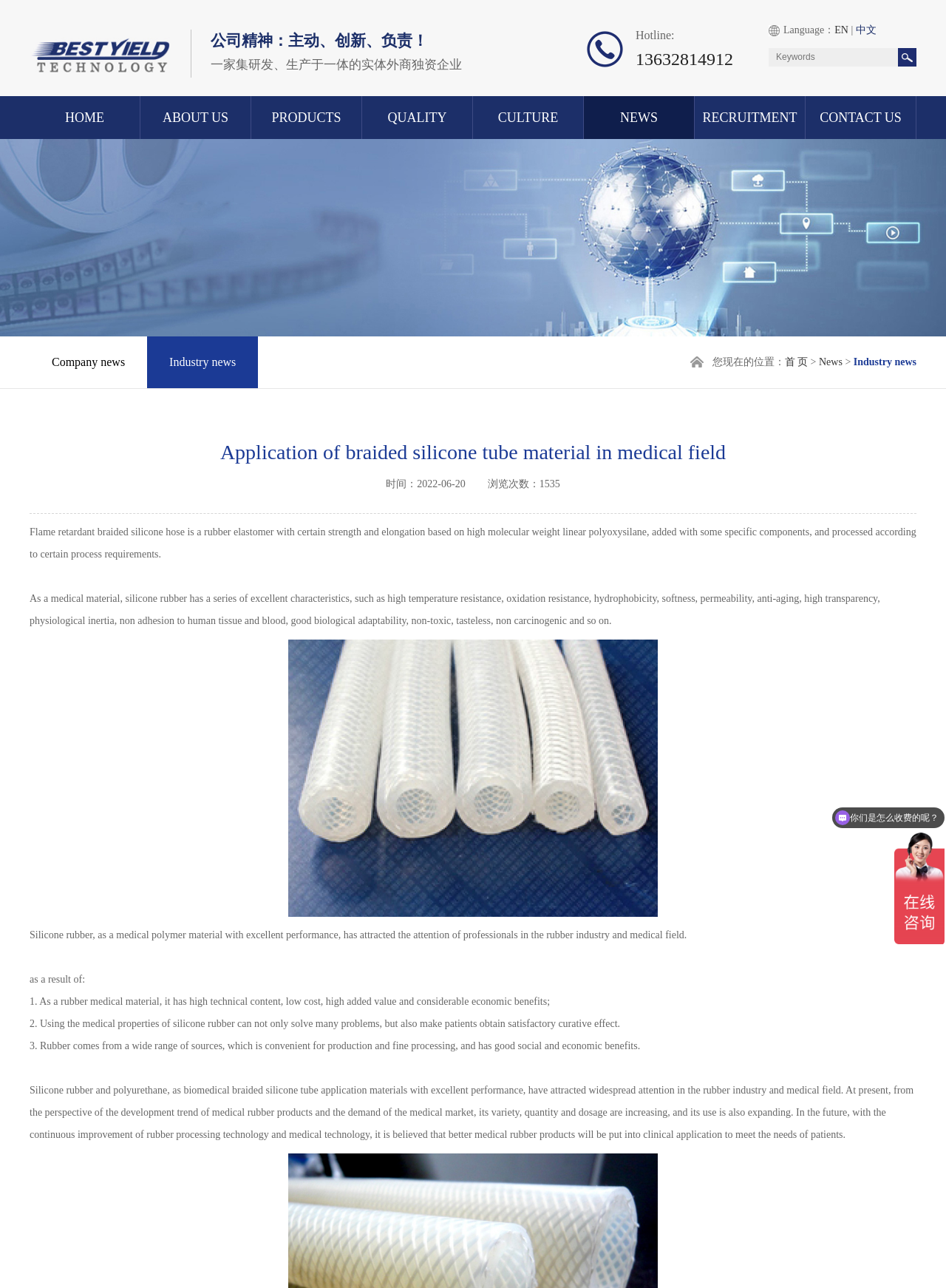Using the provided element description: "中文", determine the bounding box coordinates of the corresponding UI element in the screenshot.

[0.904, 0.019, 0.926, 0.028]